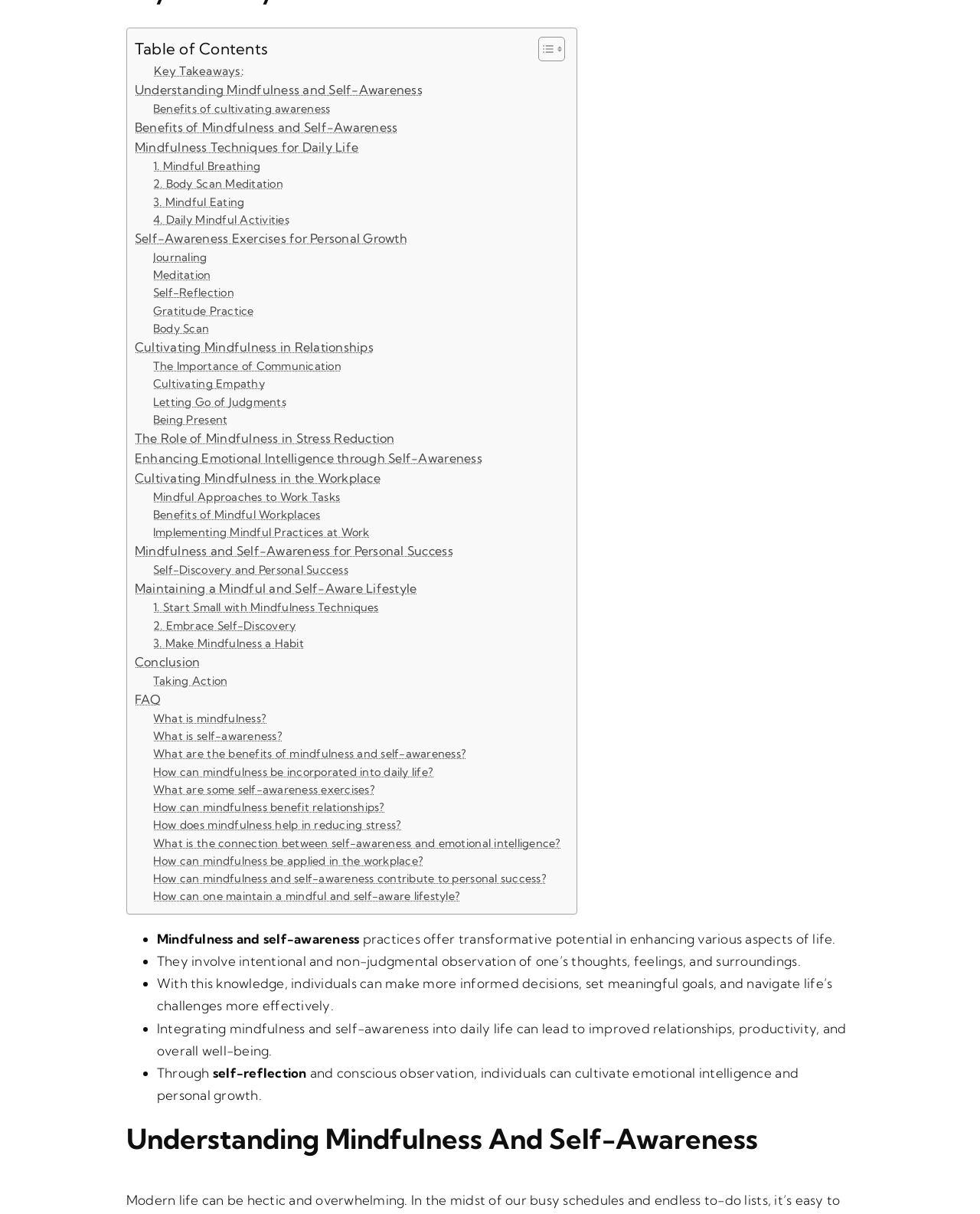Please indicate the bounding box coordinates of the element's region to be clicked to achieve the instruction: "Discover how to Cultivate Mindfulness in Relationships". Provide the coordinates as four float numbers between 0 and 1, i.e., [left, top, right, bottom].

[0.137, 0.278, 0.381, 0.295]